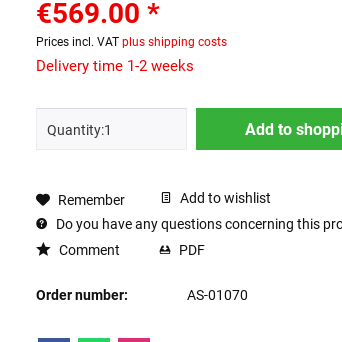What is the purpose of the green button?
Using the image, answer in one word or phrase.

Add to shopping cart